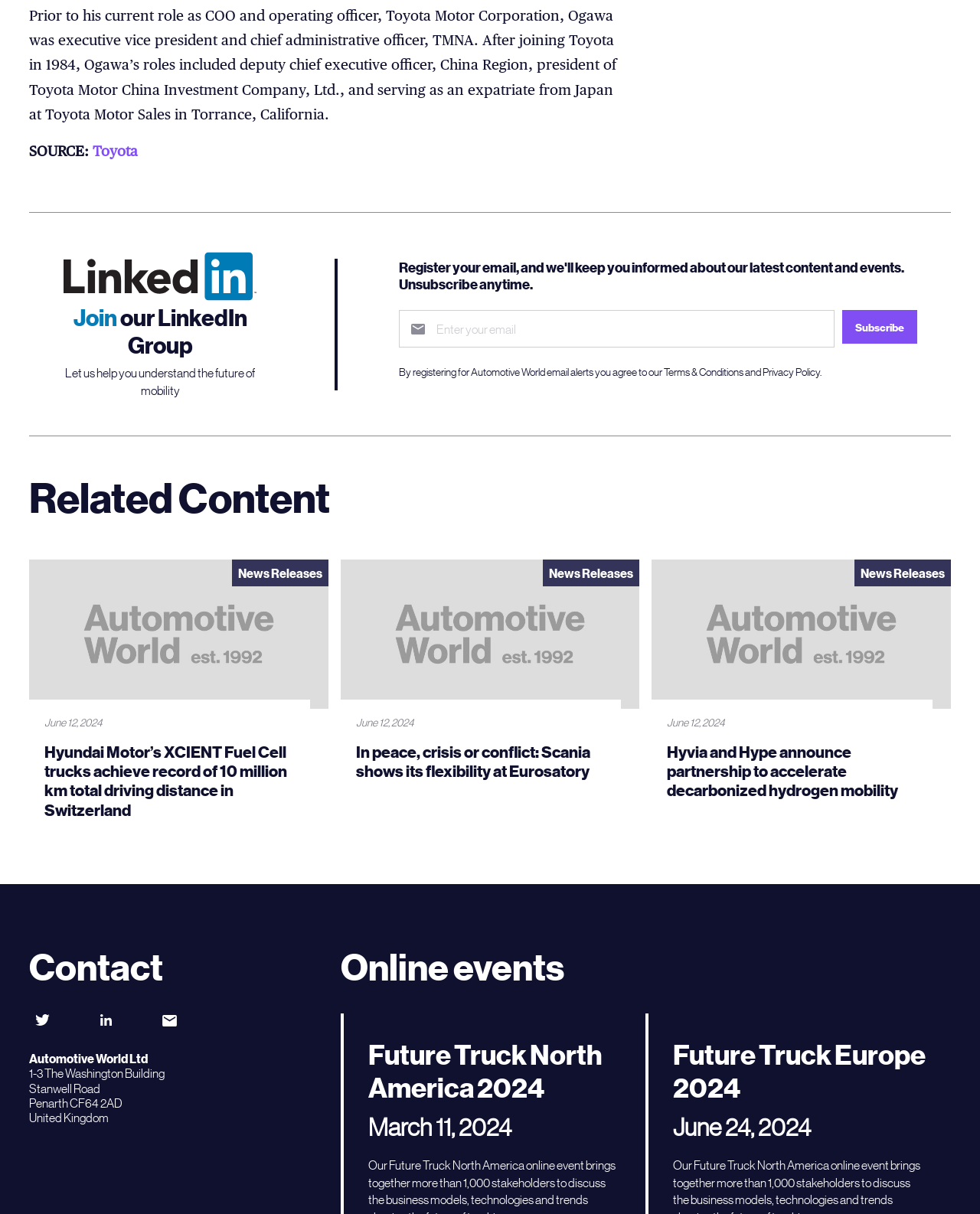Please determine the bounding box coordinates of the clickable area required to carry out the following instruction: "Subscribe to email alerts". The coordinates must be four float numbers between 0 and 1, represented as [left, top, right, bottom].

[0.859, 0.255, 0.936, 0.283]